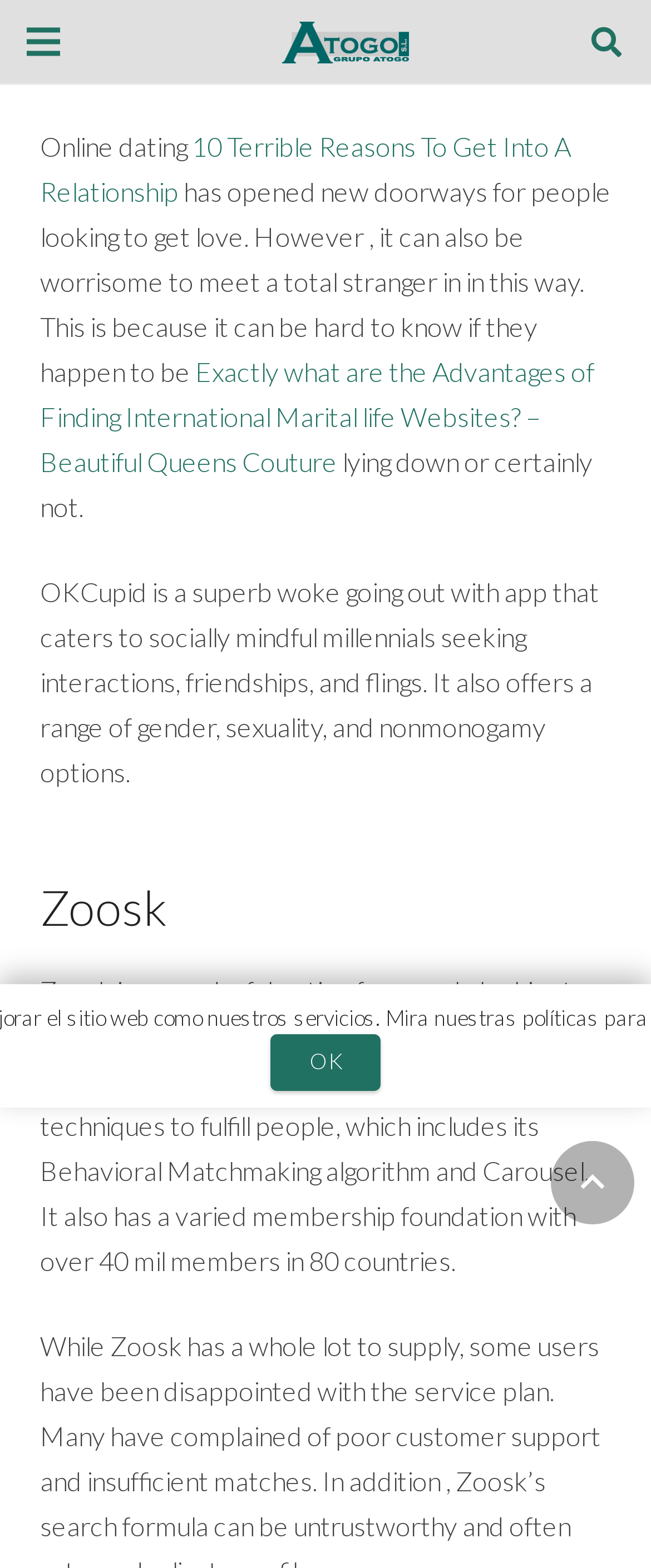Predict the bounding box of the UI element that fits this description: "aria-label="Buscar"".

[0.881, 0.0, 0.982, 0.053]